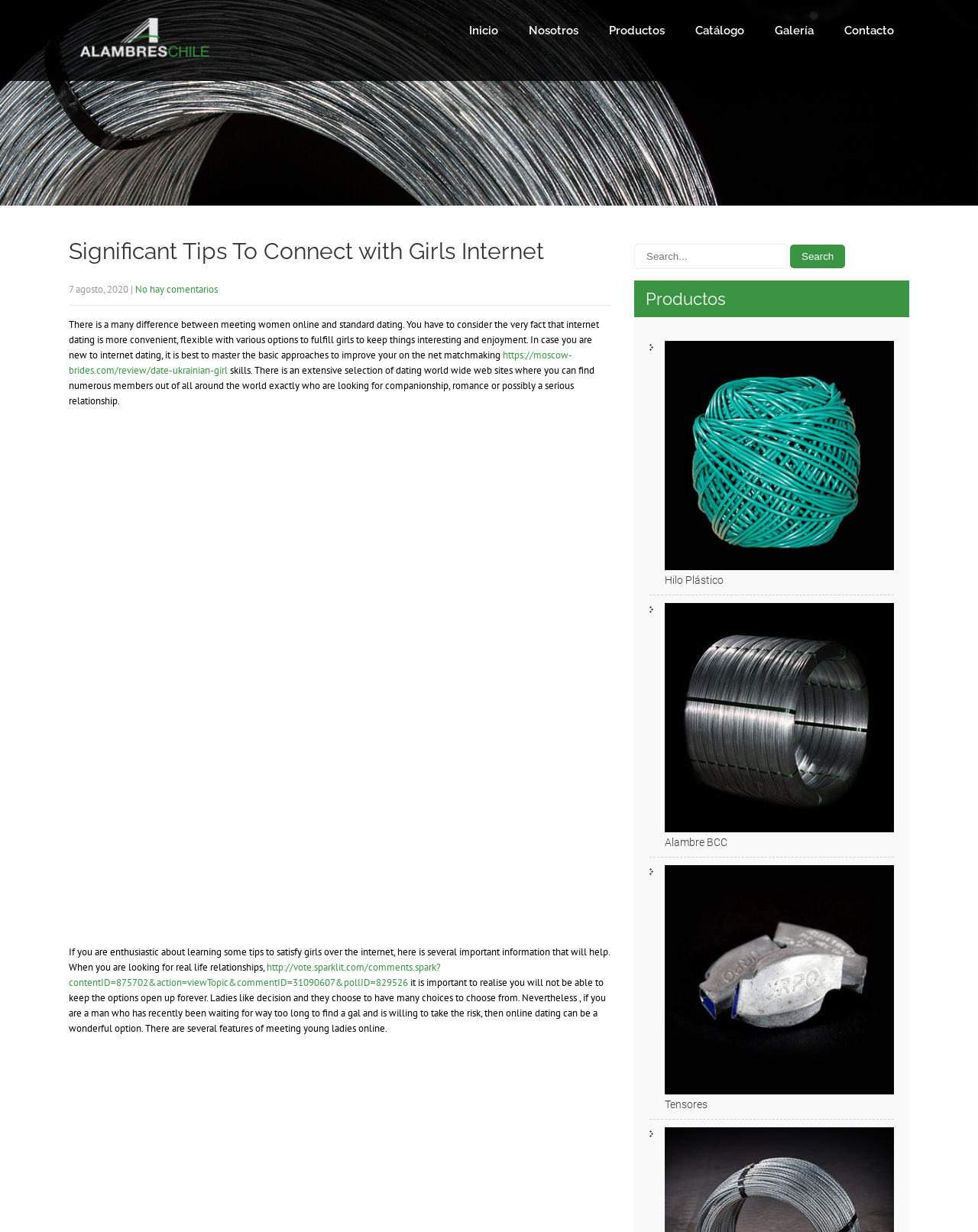What is the purpose of the search box?
Based on the screenshot, respond with a single word or phrase.

To search the website